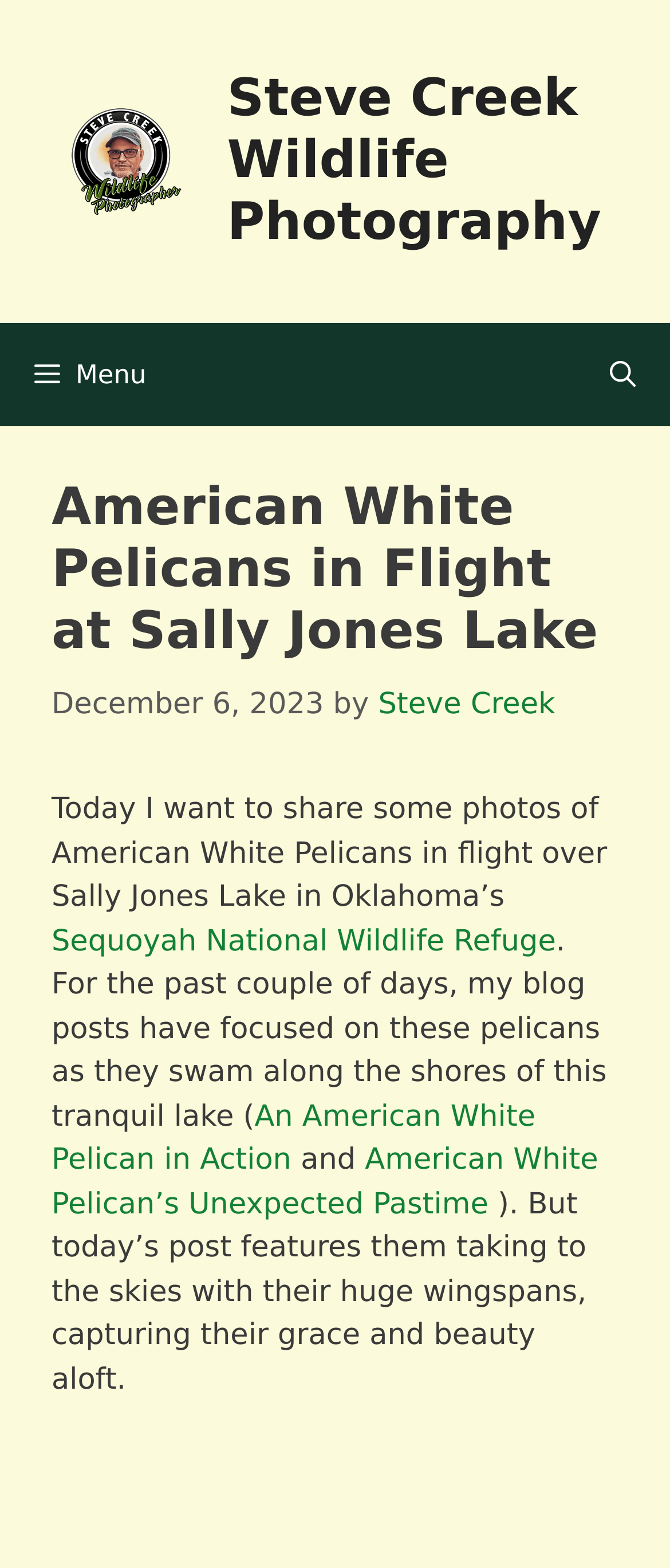Can you specify the bounding box coordinates of the area that needs to be clicked to fulfill the following instruction: "visit Steve Creek Wildlife Photography homepage"?

[0.103, 0.092, 0.274, 0.114]